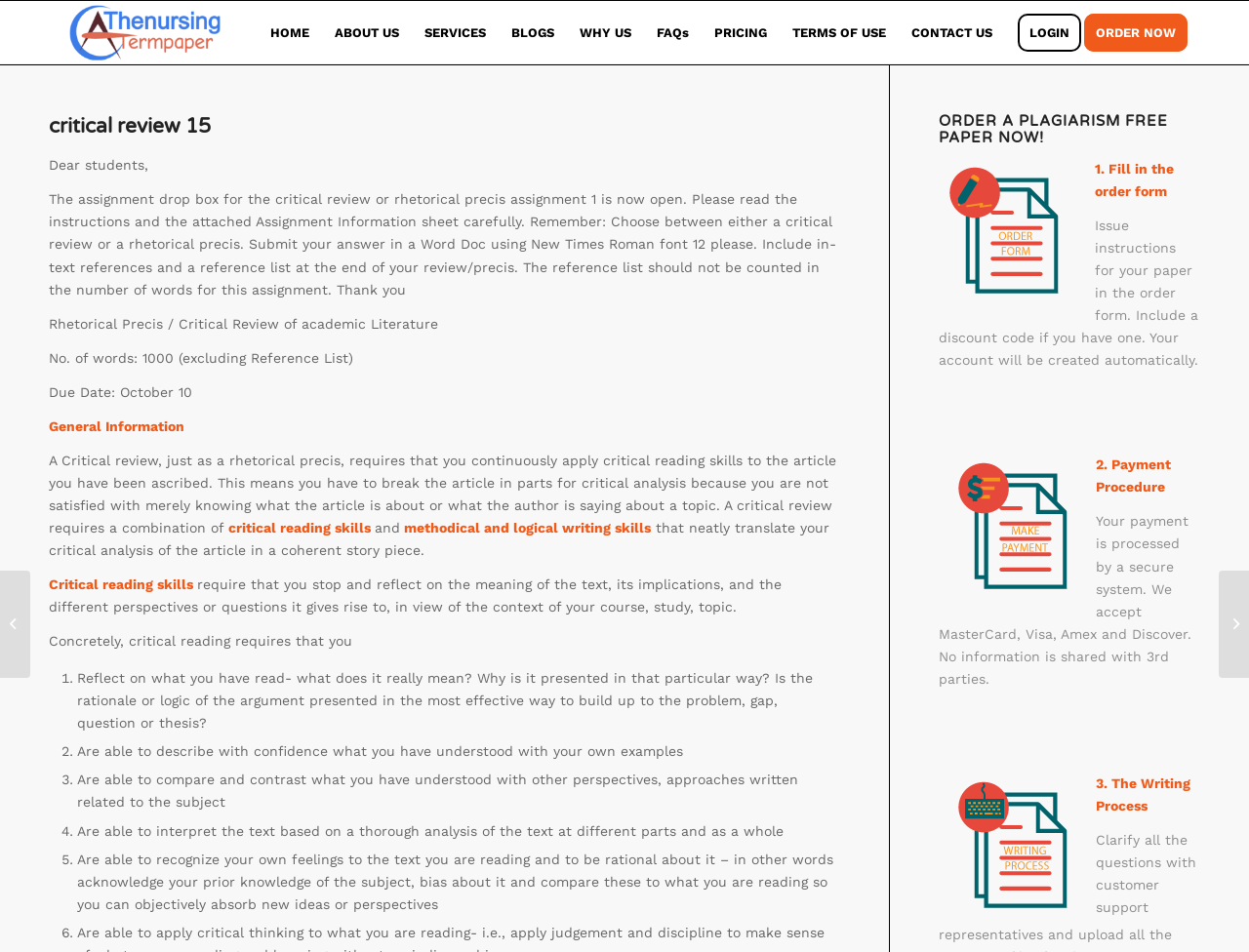Please give the bounding box coordinates of the area that should be clicked to fulfill the following instruction: "Click on the 'LOGIN' link". The coordinates should be in the format of four float numbers from 0 to 1, i.e., [left, top, right, bottom].

[0.805, 0.001, 0.876, 0.068]